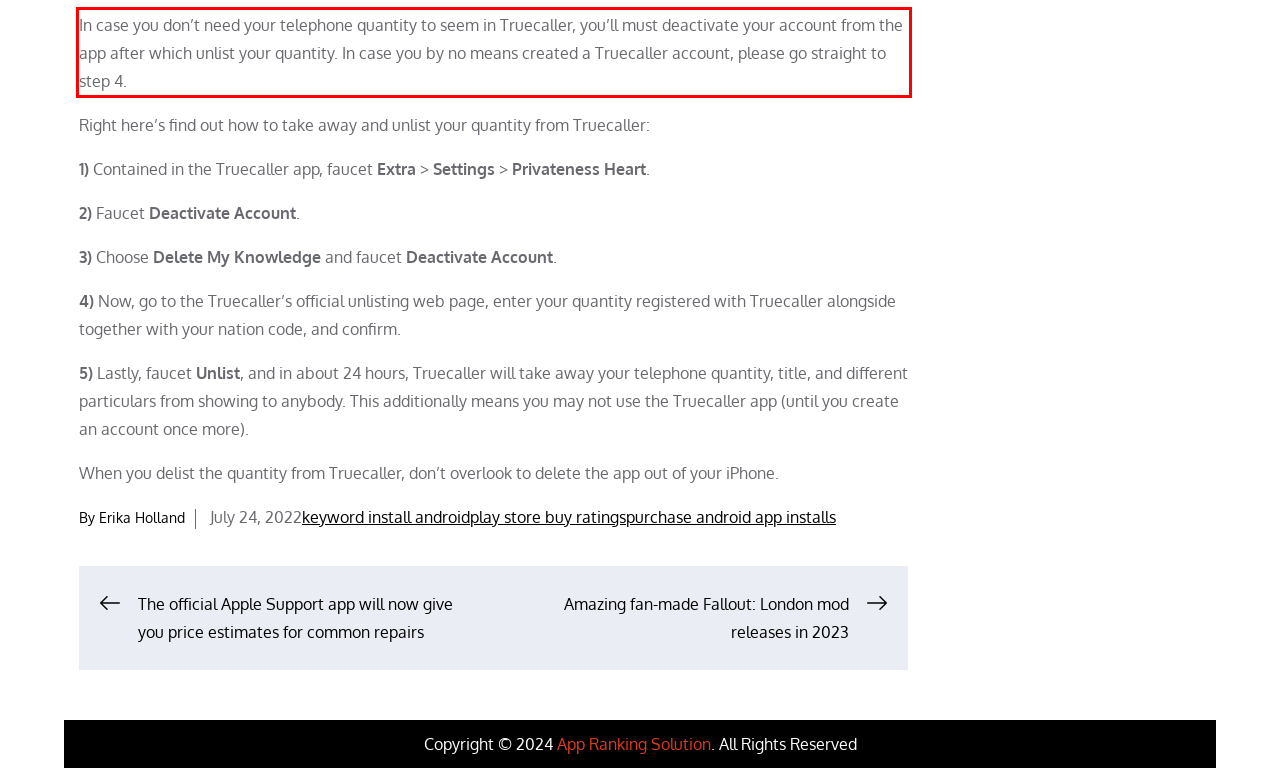Please analyze the provided webpage screenshot and perform OCR to extract the text content from the red rectangle bounding box.

In case you don’t need your telephone quantity to seem in Truecaller, you’ll must deactivate your account from the app after which unlist your quantity. In case you by no means created a Truecaller account, please go straight to step 4.